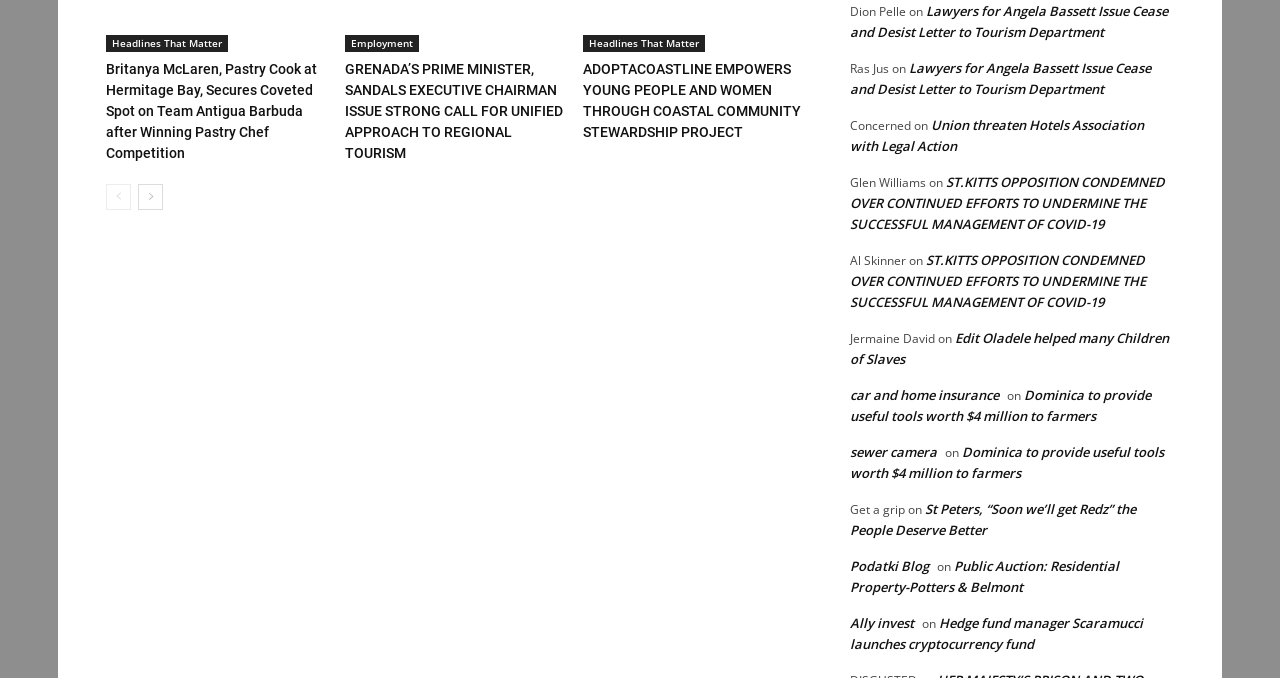Show me the bounding box coordinates of the clickable region to achieve the task as per the instruction: "Go to 'prev-page'".

[0.083, 0.234, 0.102, 0.273]